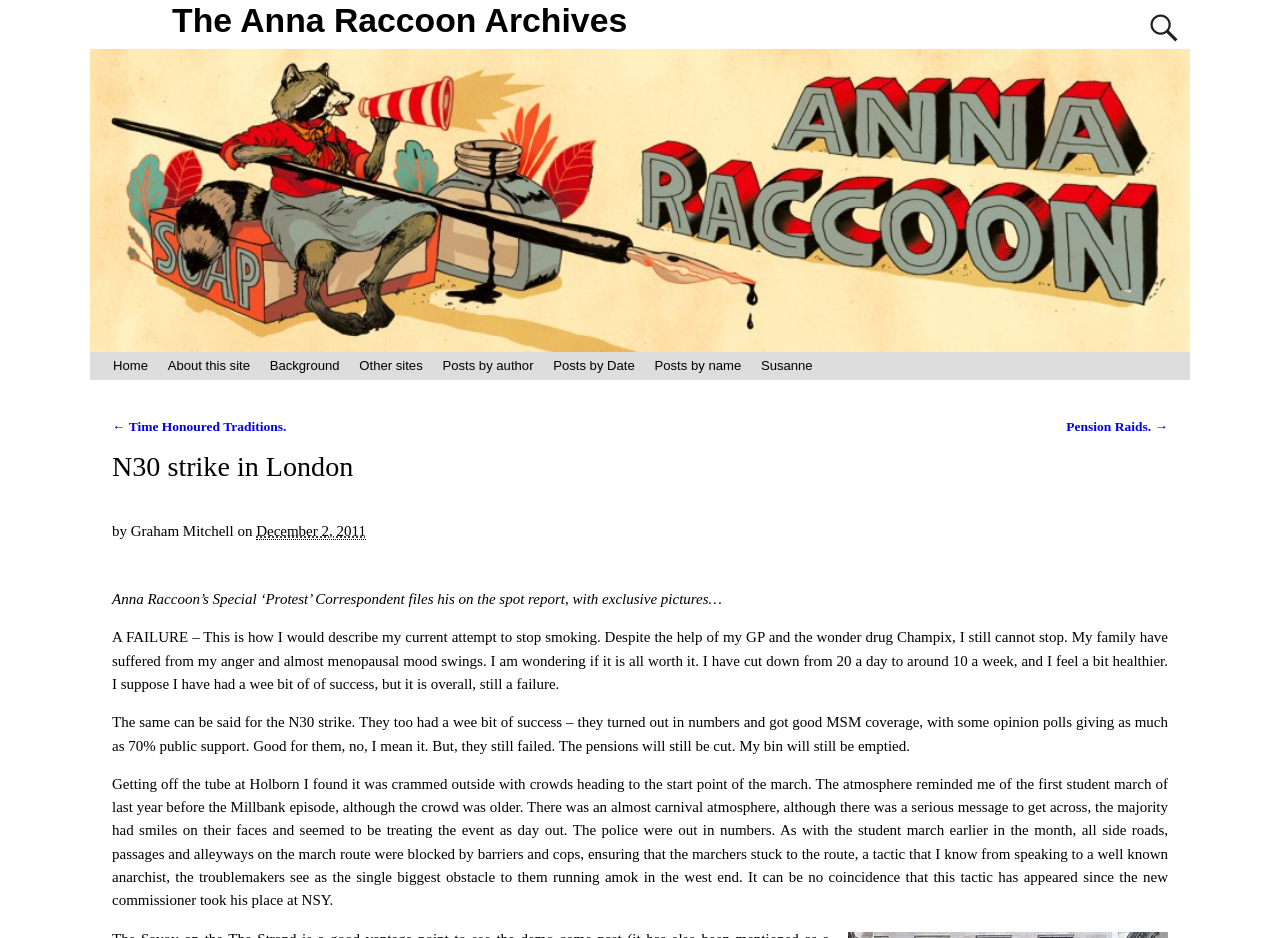Locate and provide the bounding box coordinates for the HTML element that matches this description: "Posts by name".

[0.504, 0.375, 0.587, 0.406]